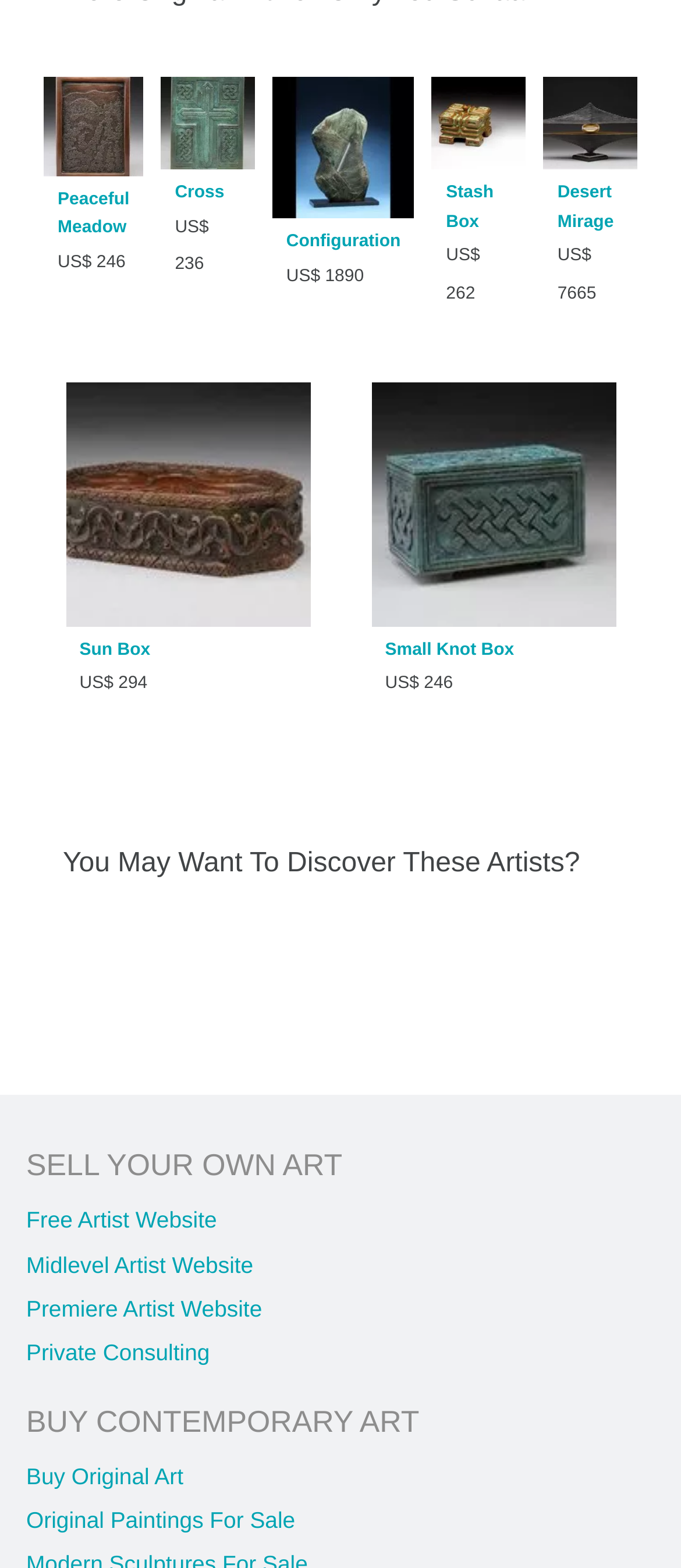Kindly provide the bounding box coordinates of the section you need to click on to fulfill the given instruction: "Buy original art".

[0.038, 0.927, 0.962, 0.955]